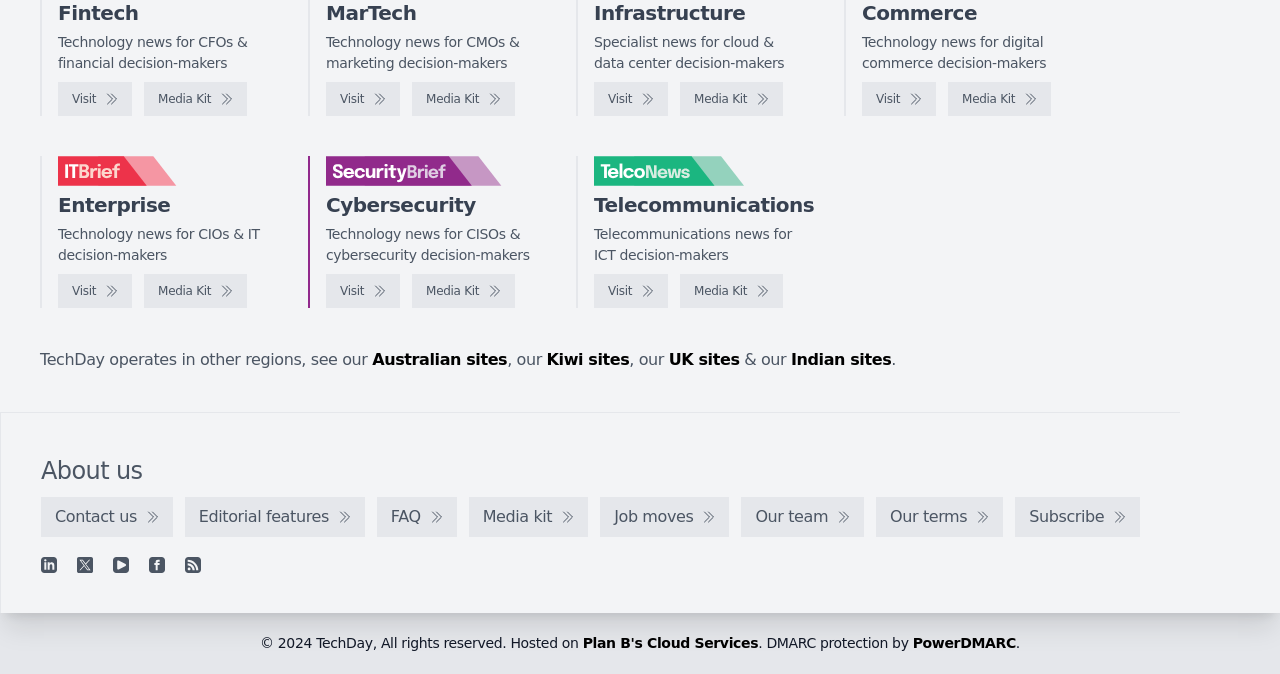Please locate the bounding box coordinates of the region I need to click to follow this instruction: "Visit Fintech".

[0.045, 0.122, 0.103, 0.172]